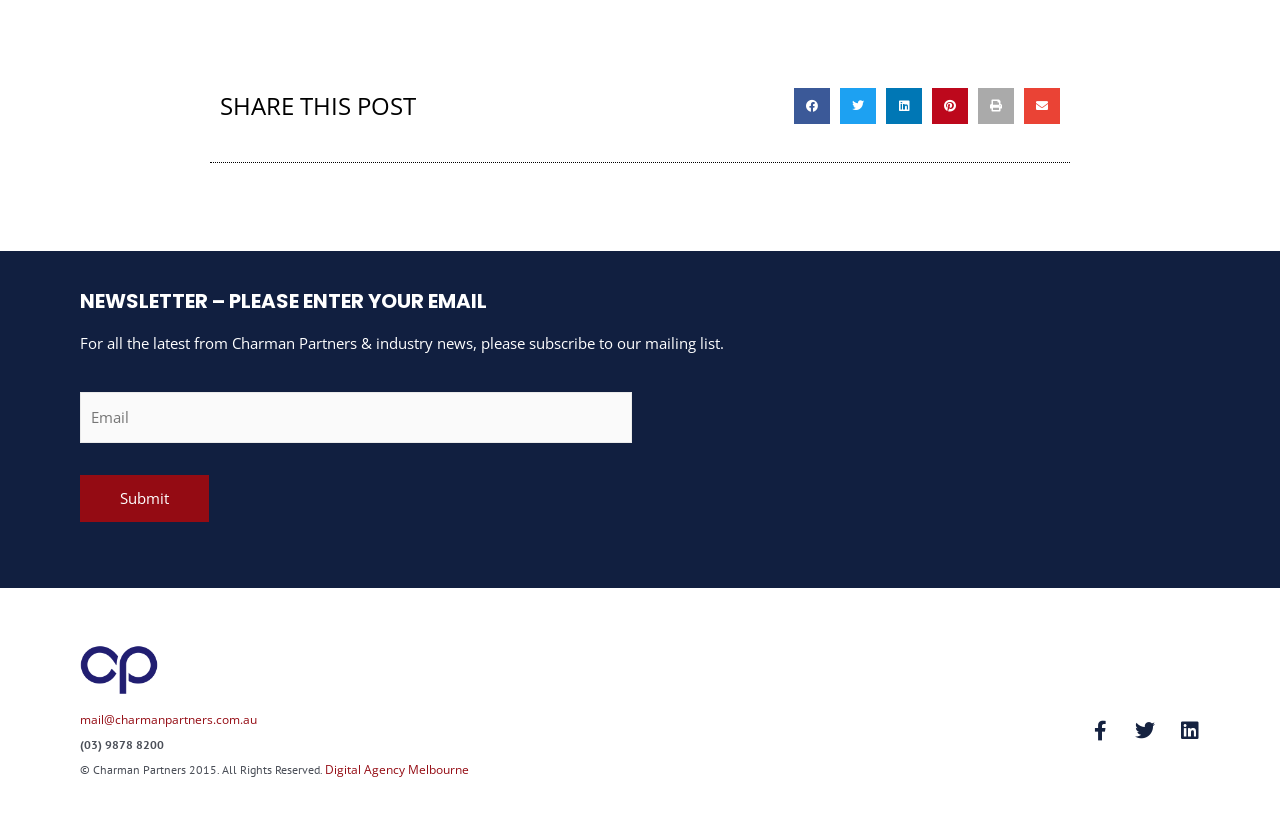Determine the bounding box coordinates for the element that should be clicked to follow this instruction: "Enter email address". The coordinates should be given as four float numbers between 0 and 1, in the format [left, top, right, bottom].

[0.062, 0.481, 0.494, 0.544]